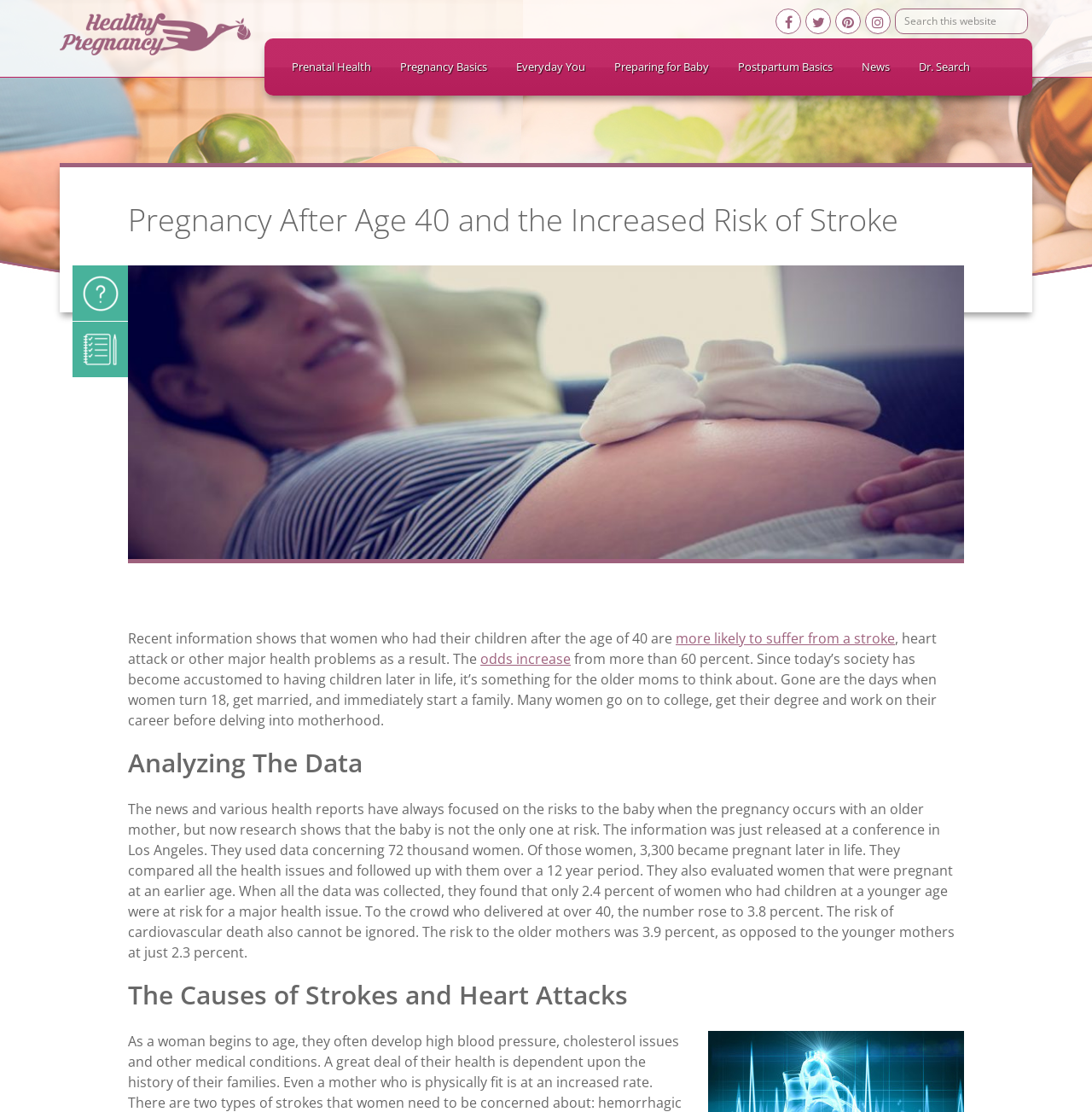What is the purpose of the search box?
With the help of the image, please provide a detailed response to the question.

The search box is located at the top right corner of the webpage, and it has a placeholder text 'Search this website', indicating that its purpose is to allow users to search for content within the website.